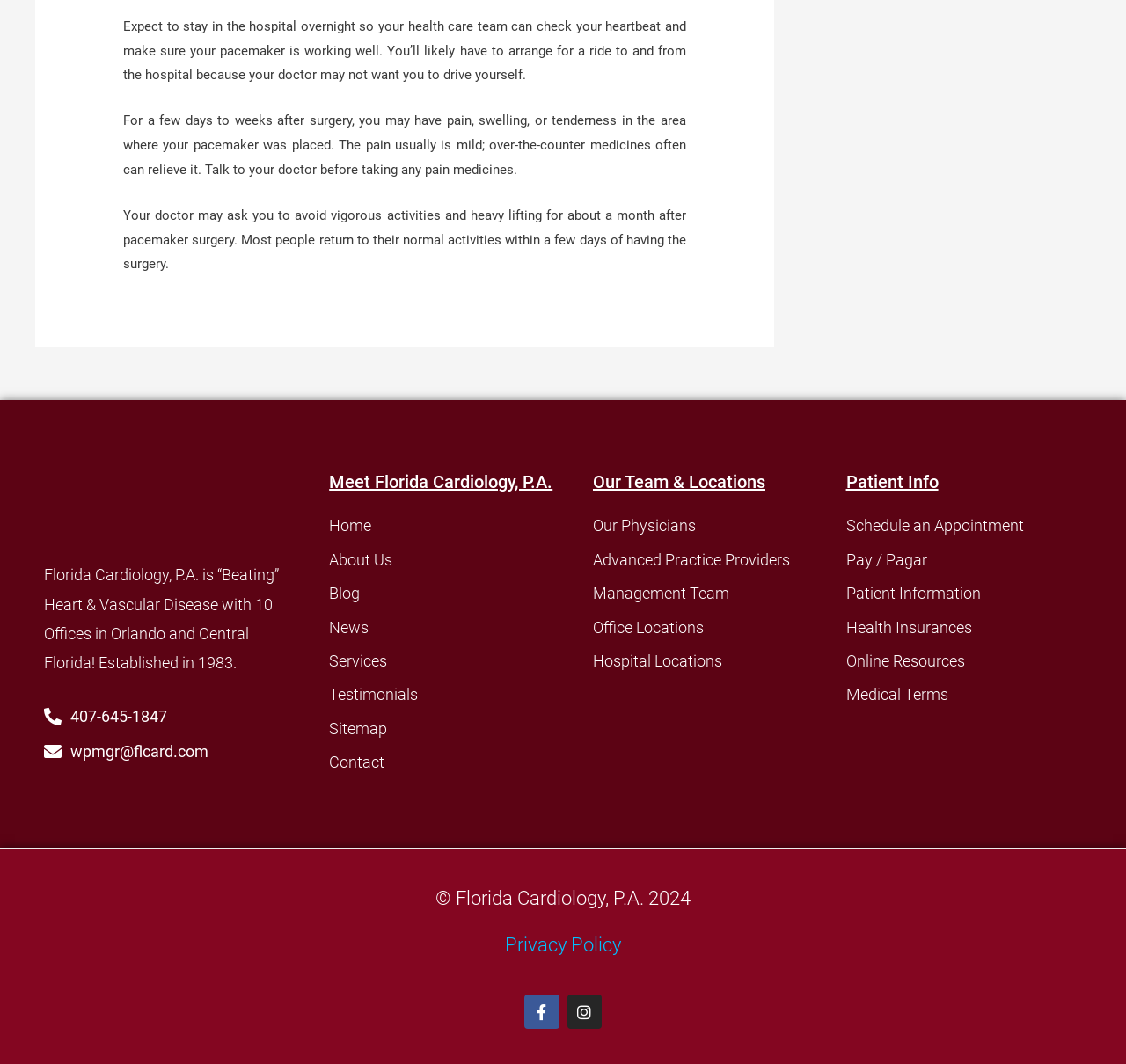Provide the bounding box coordinates for the UI element that is described by this text: "Pay / Pagar". The coordinates should be in the form of four float numbers between 0 and 1: [left, top, right, bottom].

[0.751, 0.512, 0.961, 0.54]